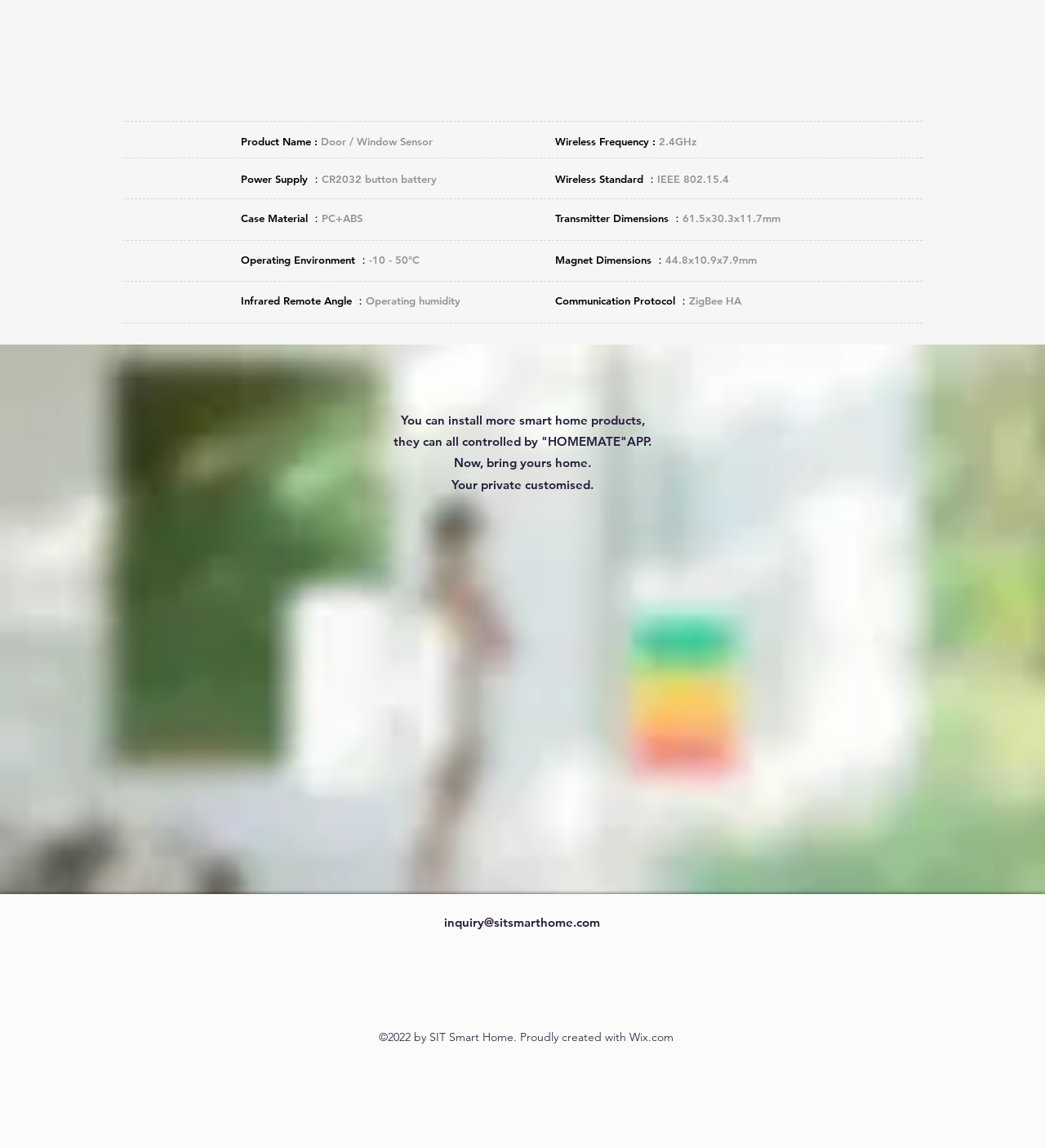What is the product name?
Give a single word or phrase answer based on the content of the image.

Door / Window Sensor